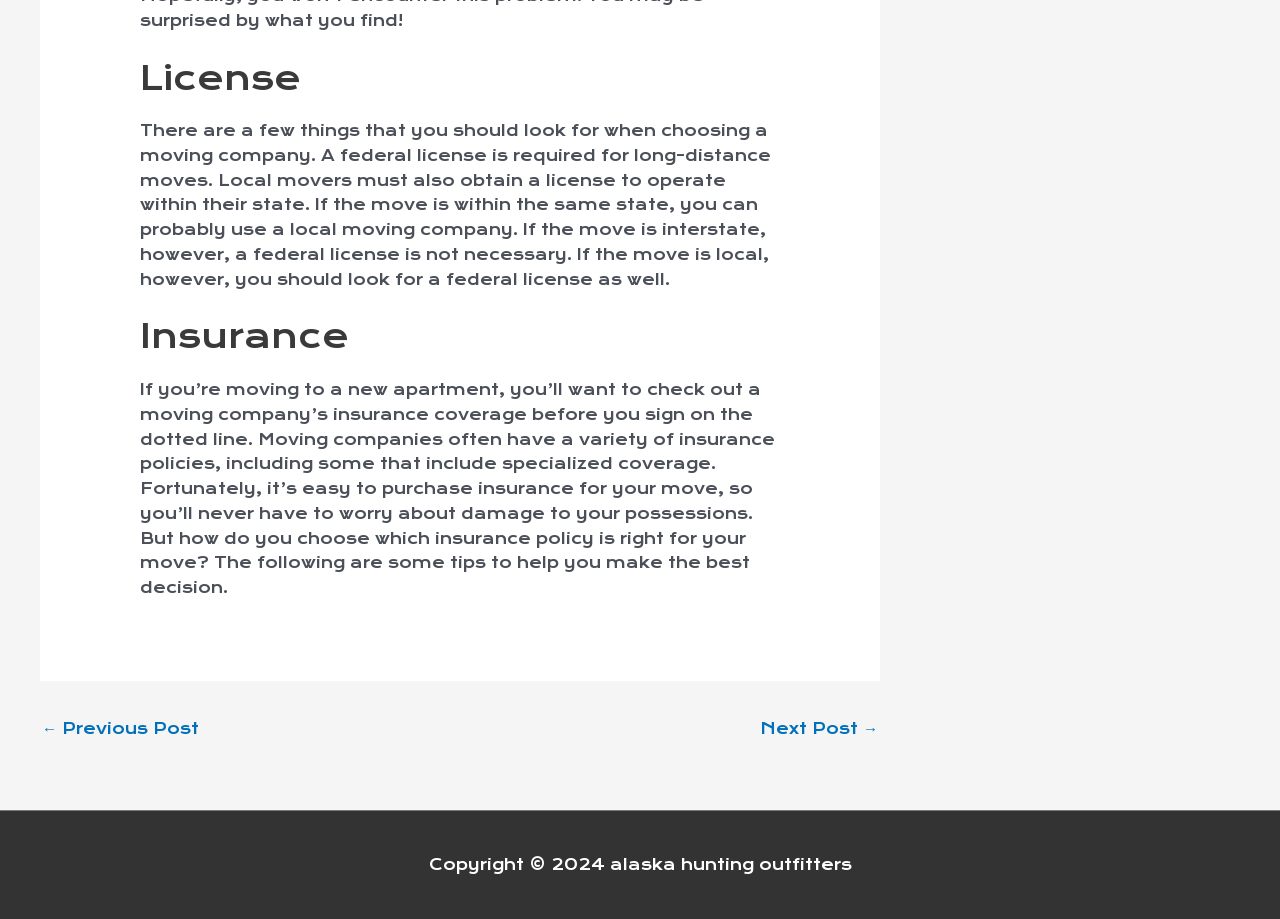Reply to the question with a brief word or phrase: What is the purpose of the 'Post navigation' section?

Navigate between posts